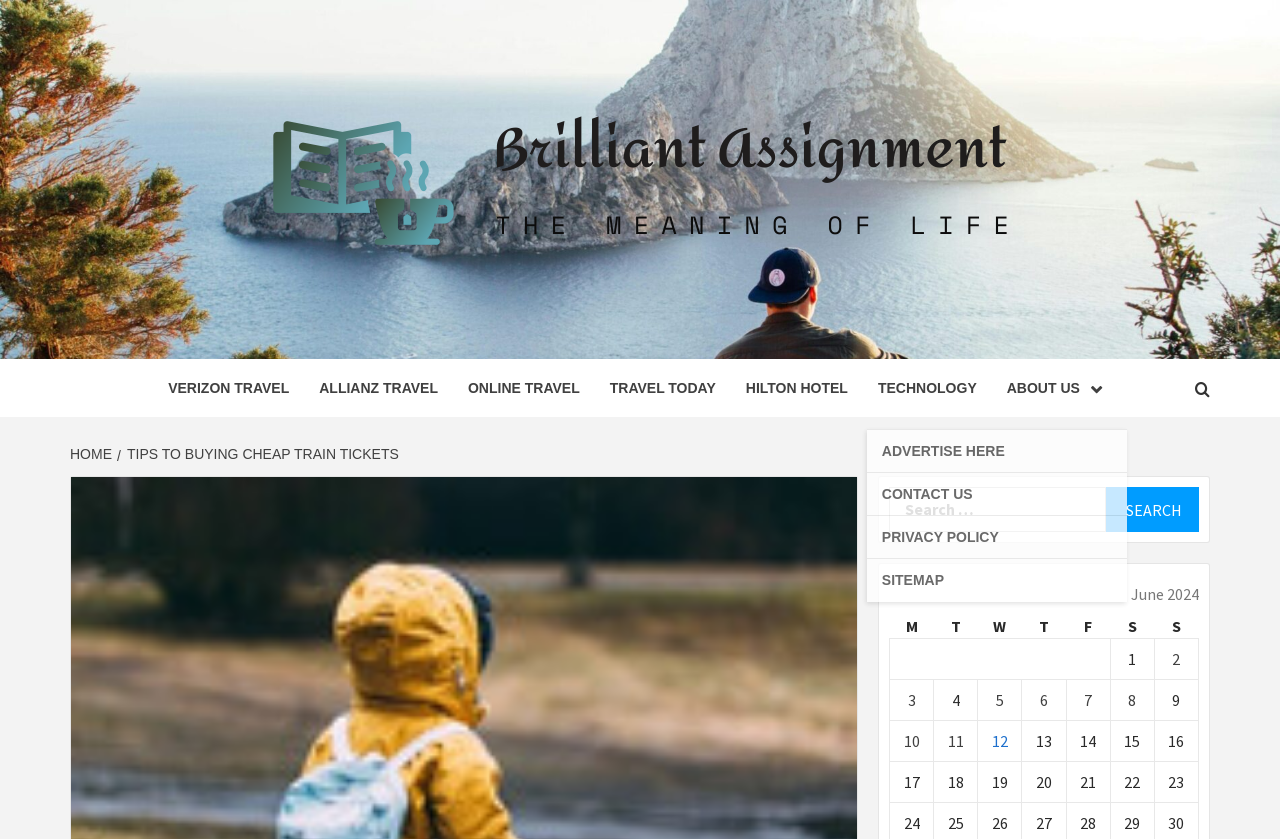What is the name of the website?
Based on the image, answer the question with as much detail as possible.

The name of the website can be found in the top-left corner of the webpage, where it is written as 'Tips To Buying Cheap Train Tickets – Brilliant Assignment'.